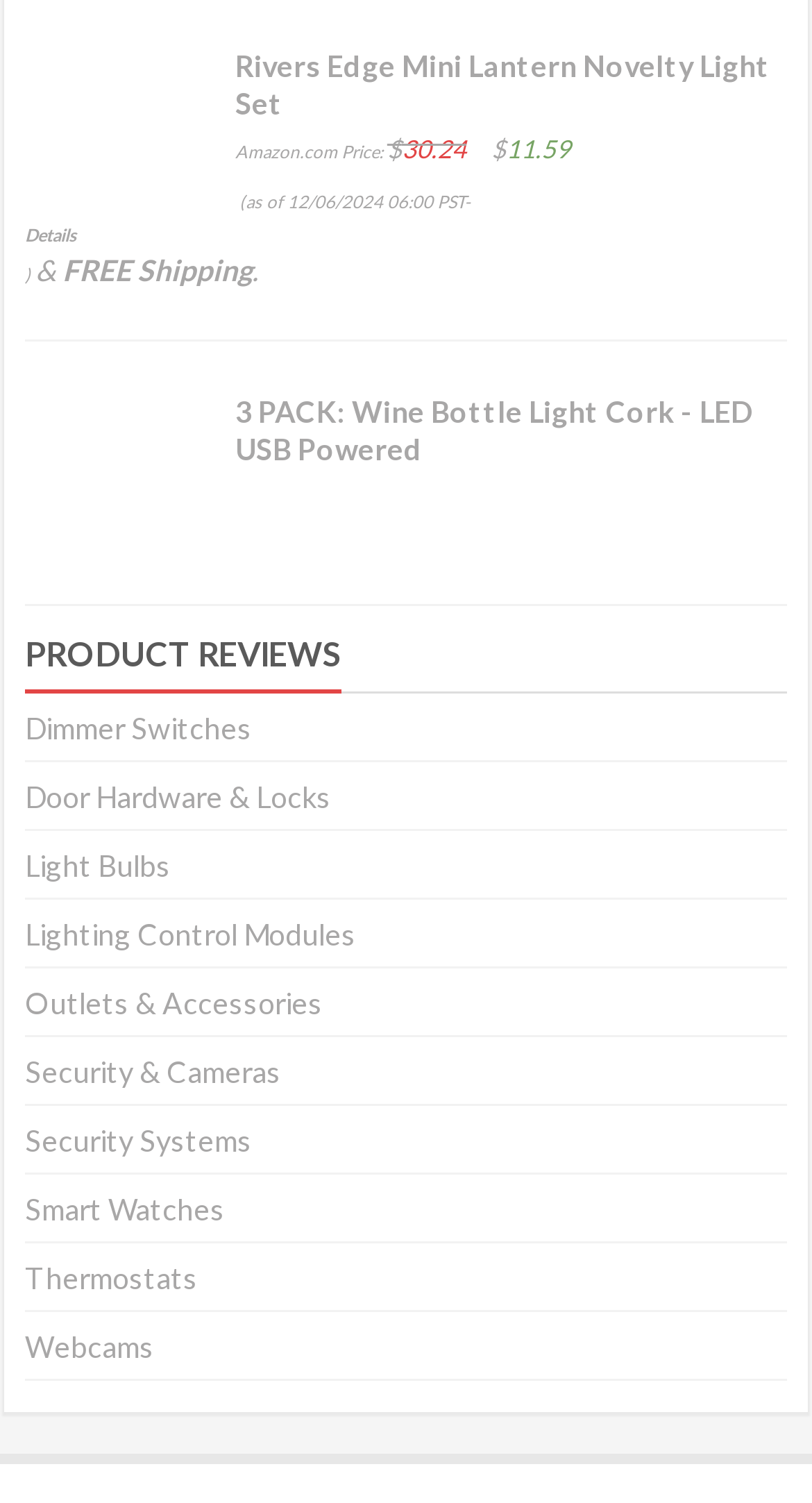Locate the UI element described by Dimmer Switches and provide its bounding box coordinates. Use the format (top-left x, top-left y, bottom-right x, bottom-right y) with all values as floating point numbers between 0 and 1.

[0.031, 0.472, 0.31, 0.496]